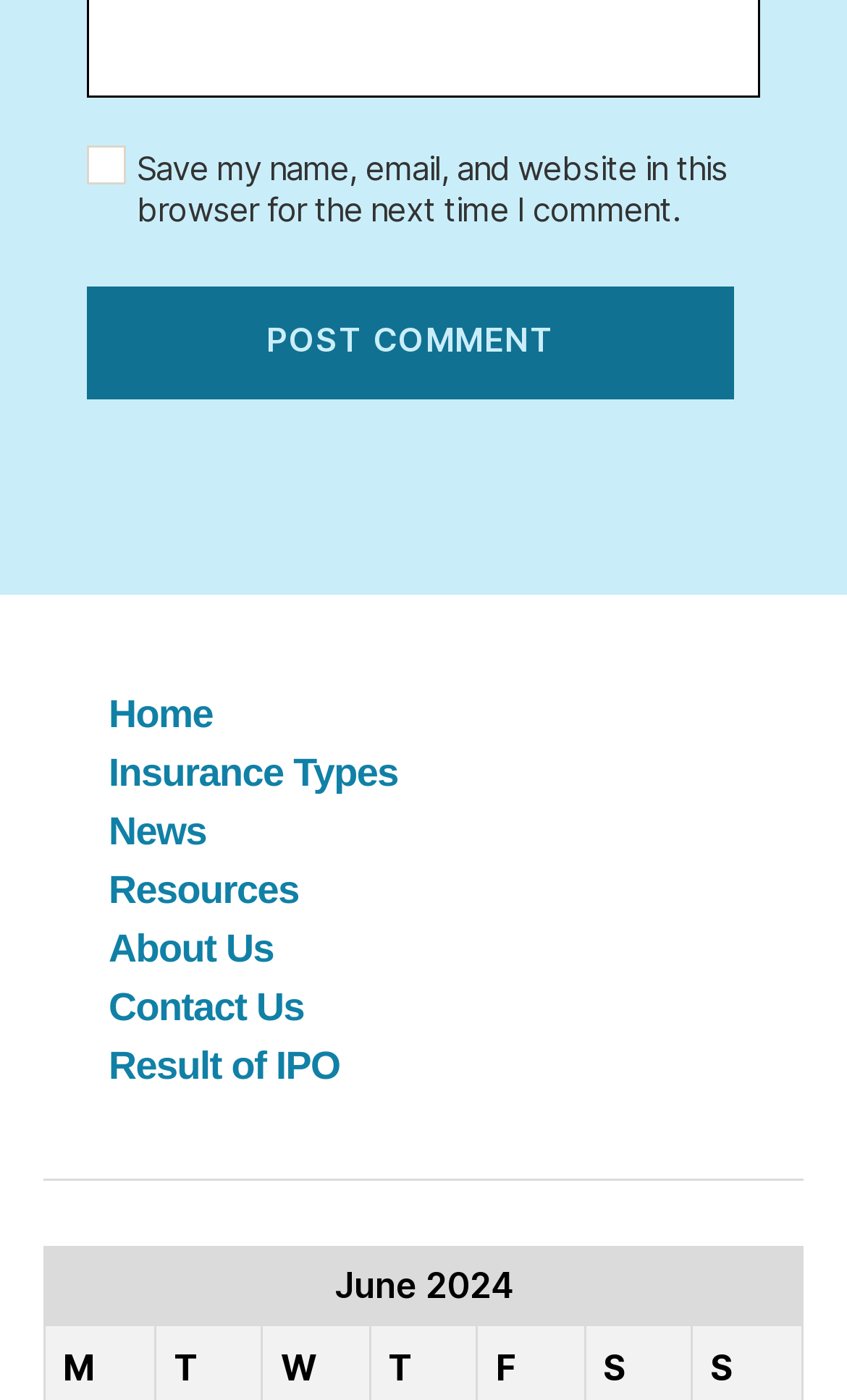What is the position of the 'News' link?
Using the image as a reference, answer with just one word or a short phrase.

Third from top